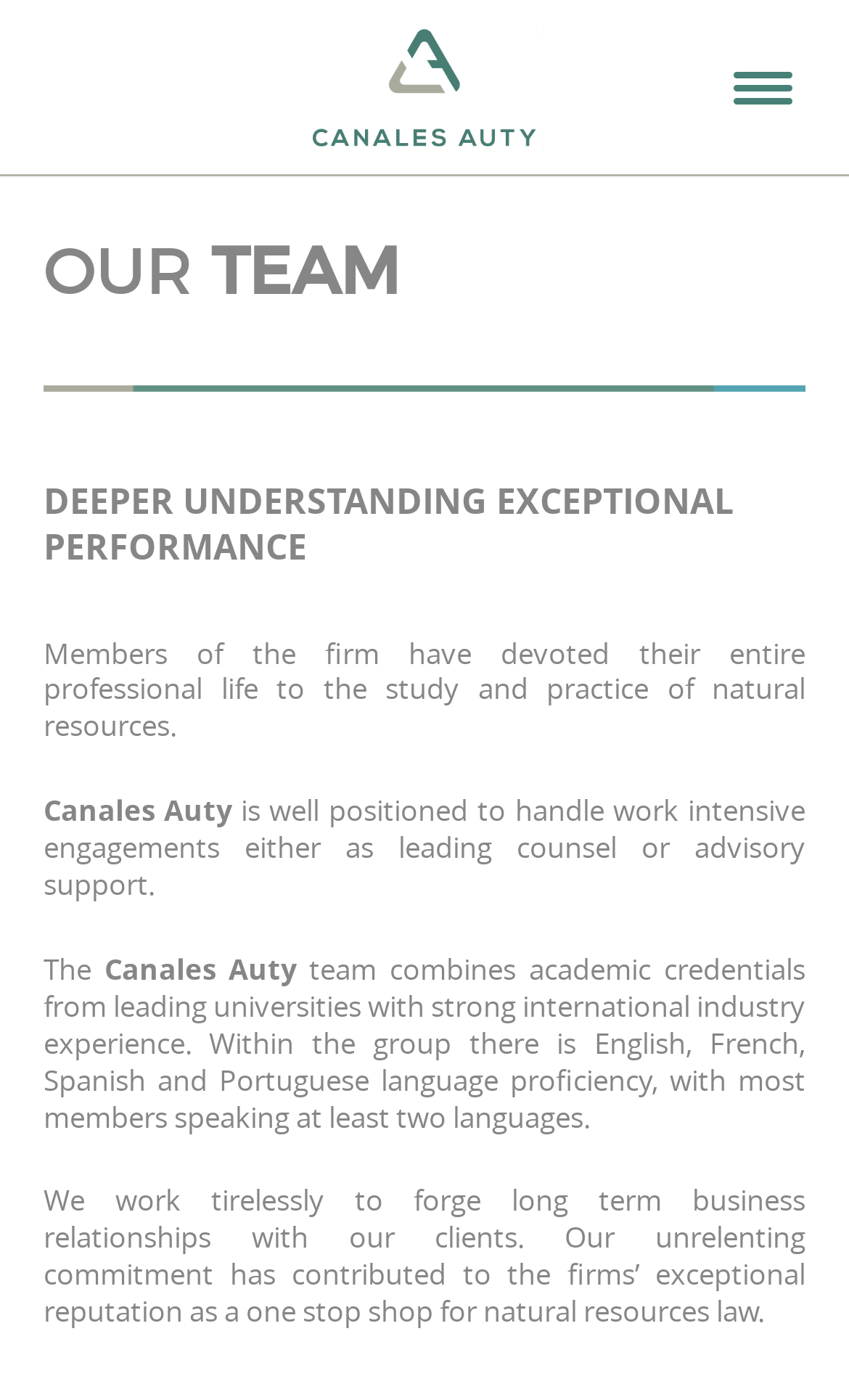Answer the question using only one word or a concise phrase: What is the reputation of the firm?

Exceptional